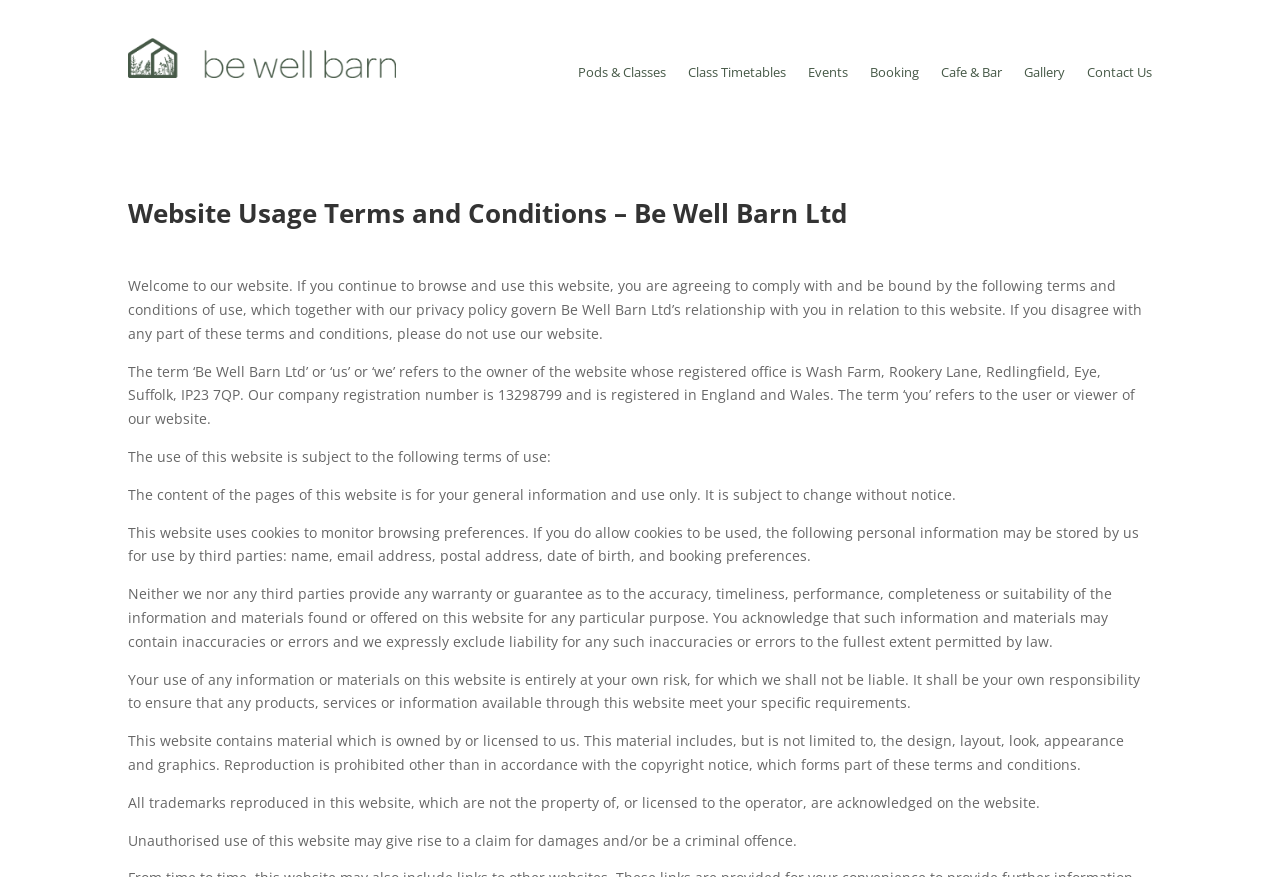Identify the bounding box coordinates of the HTML element based on this description: "Cafe & Bar".

[0.735, 0.038, 0.783, 0.125]